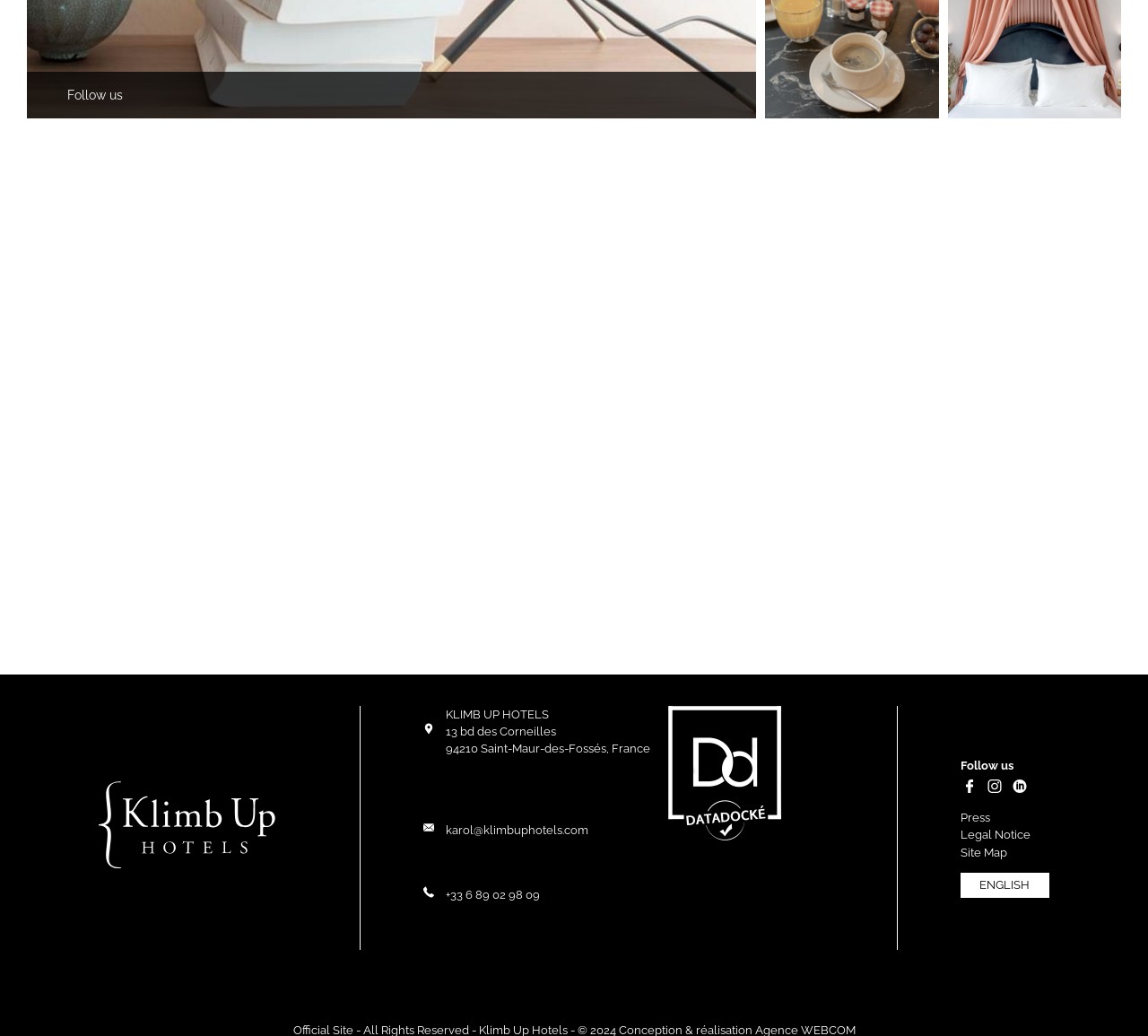Please pinpoint the bounding box coordinates for the region I should click to adhere to this instruction: "Enter your email".

[0.342, 0.367, 0.658, 0.412]